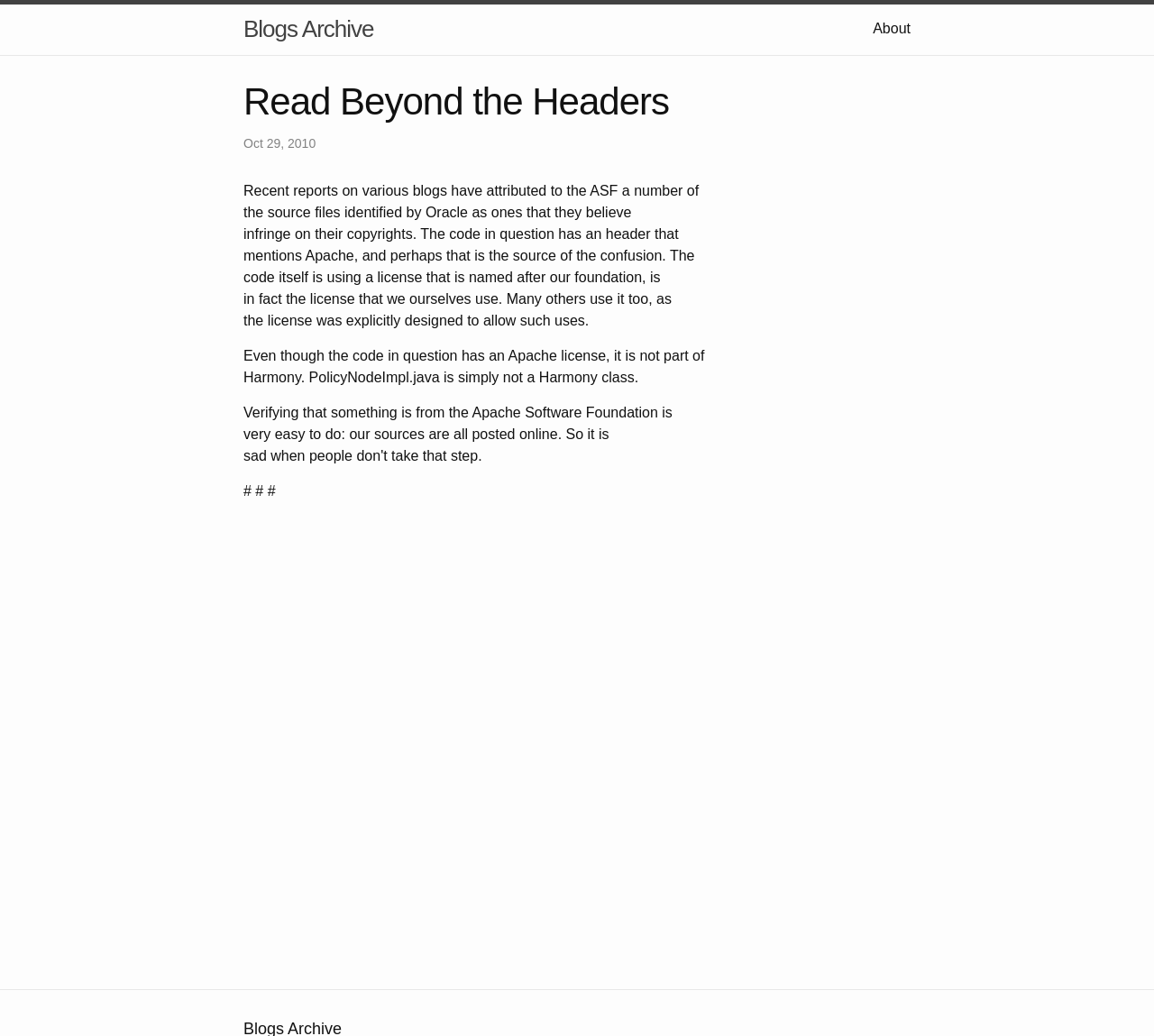Using the element description: "About", determine the bounding box coordinates for the specified UI element. The coordinates should be four float numbers between 0 and 1, [left, top, right, bottom].

[0.756, 0.02, 0.789, 0.035]